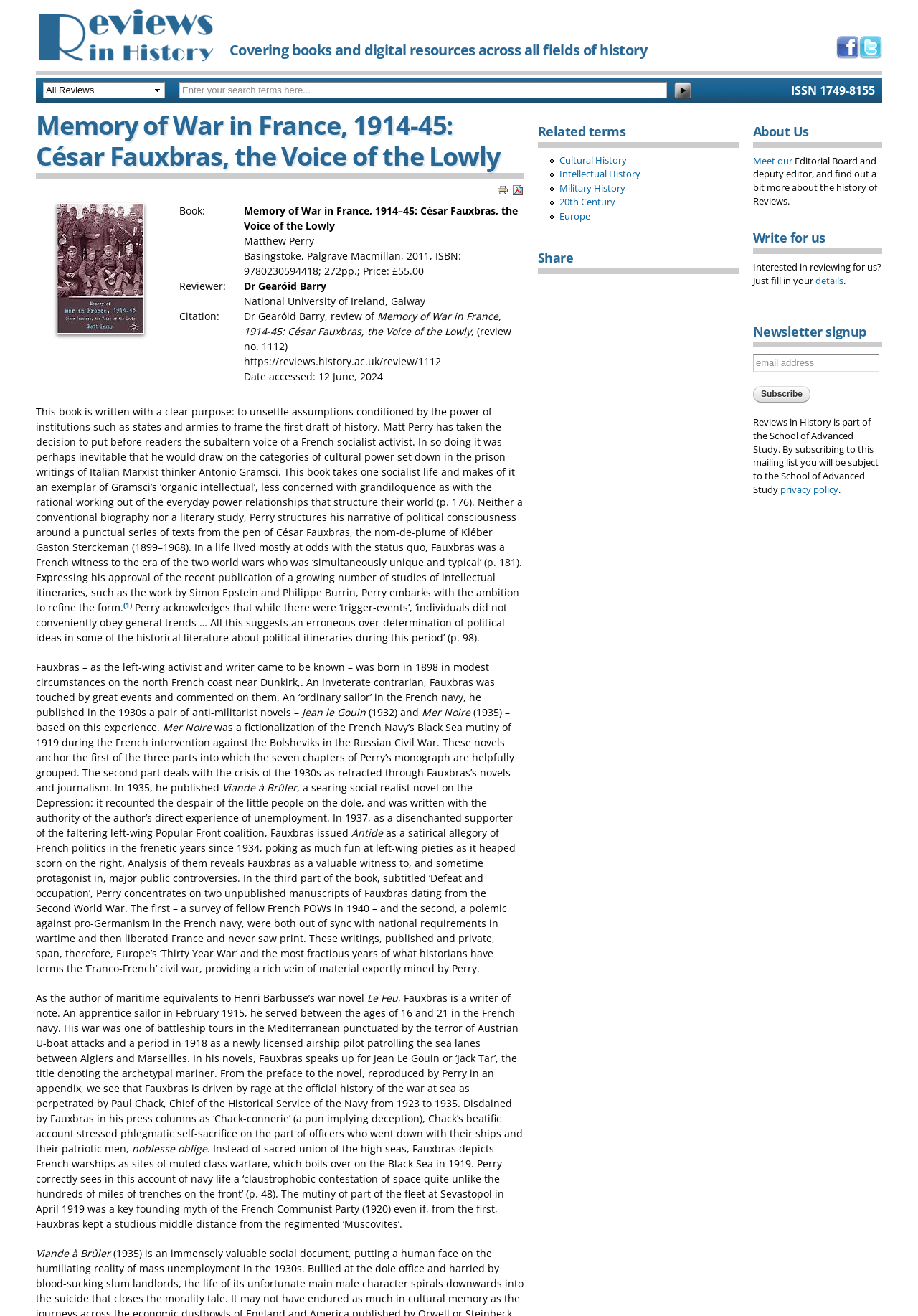What is the name of the university affiliated with the reviewer?
Utilize the information in the image to give a detailed answer to the question.

The name of the university affiliated with the reviewer can be found in the text 'National University of Ireland, Galway' which is located in the middle of the webpage.